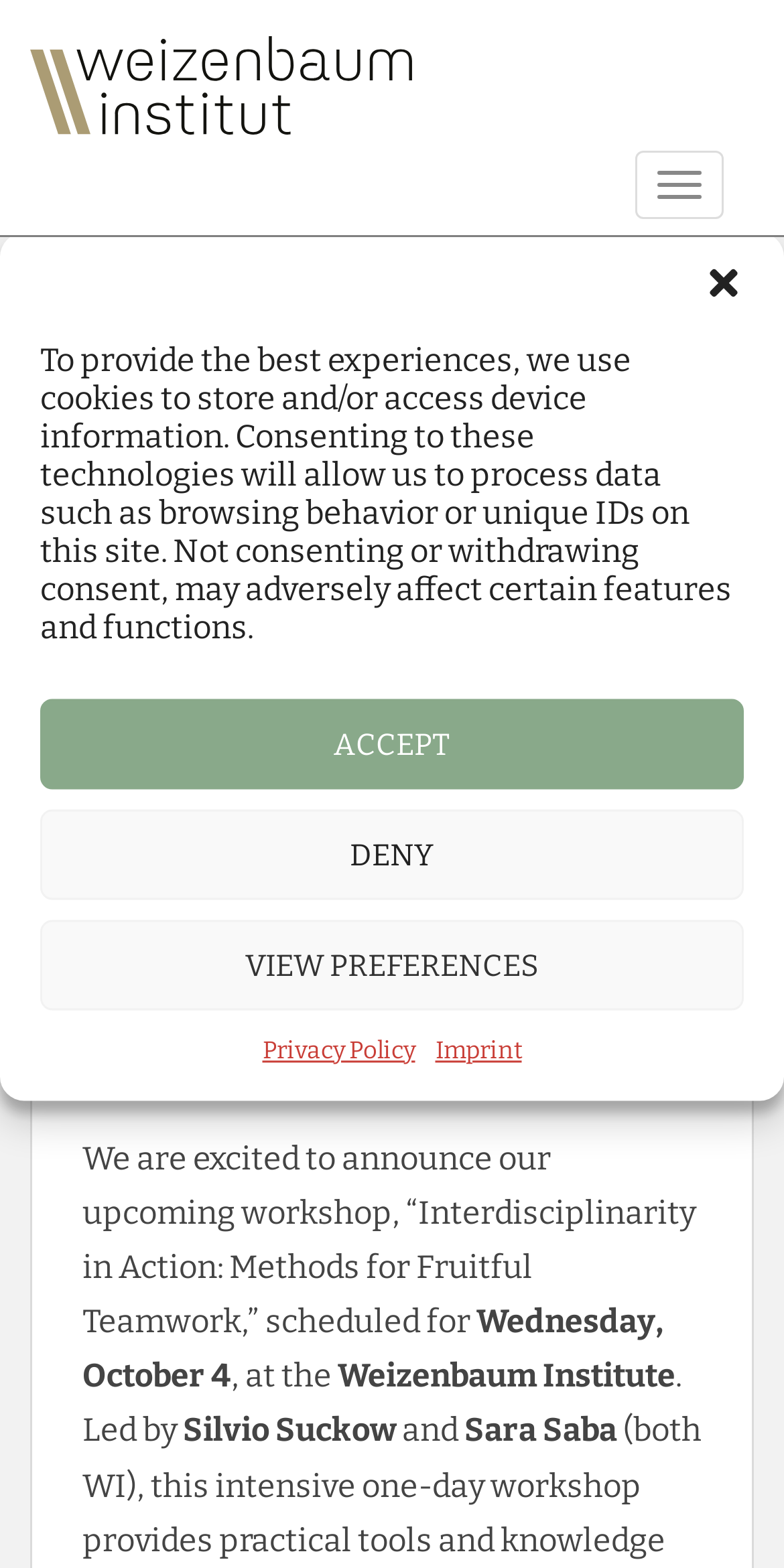What is the date of the workshop?
Based on the image, please offer an in-depth response to the question.

I found the answer by looking at the heading 'Workshop: Interdisciplinarity in Action: Methods for Fruitful Teamwork (October 4, 2023)' which is a child element of the HeaderAsNonLandmark element.